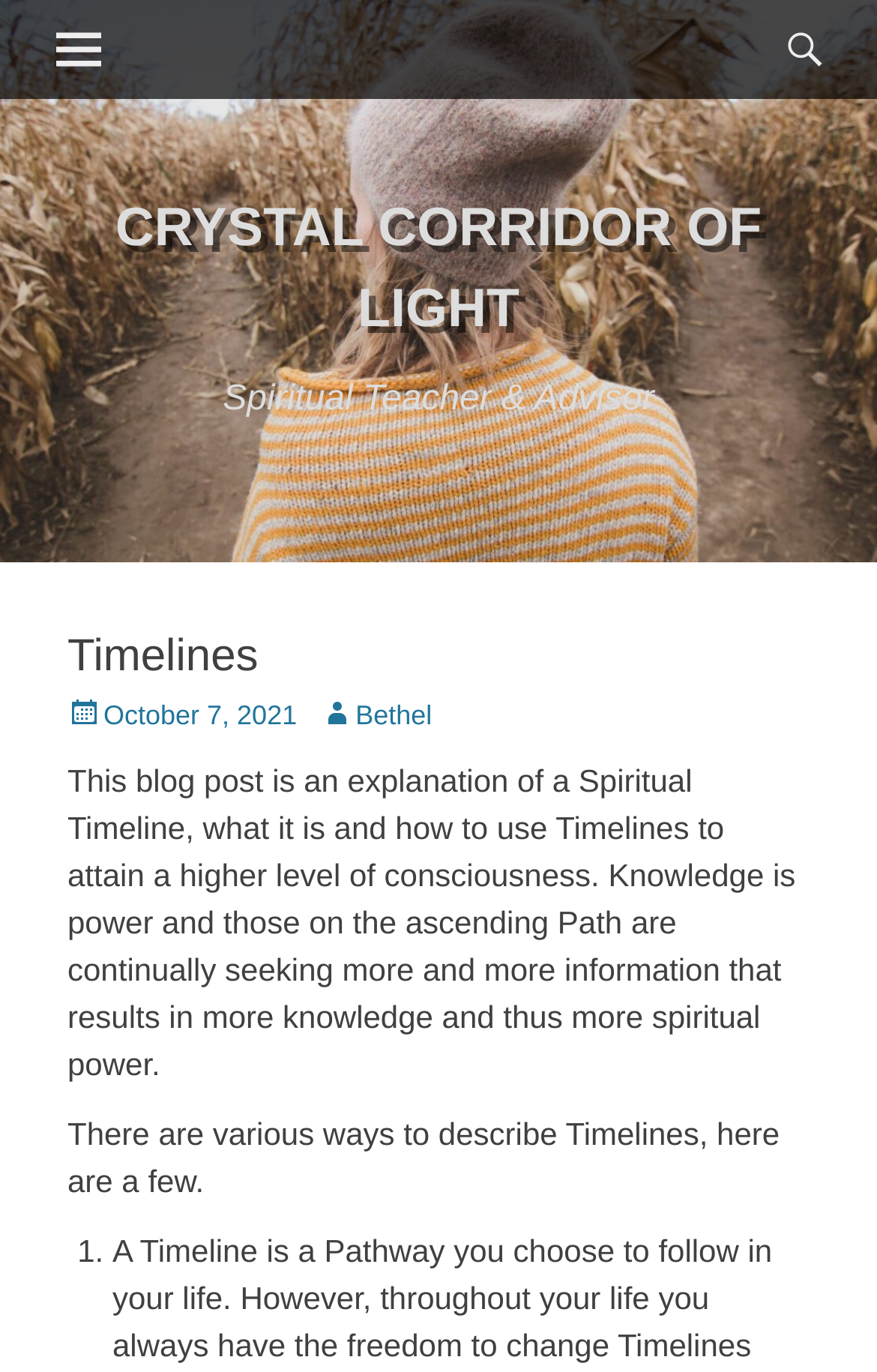How many ways to describe Timelines are mentioned in the blog post?
Please provide a detailed and thorough answer to the question.

I found the answer by reading the paragraph that says 'There are various ways to describe Timelines, here are a few.' This suggests that the blog post will discuss multiple ways to describe Timelines, but the exact number is not specified.